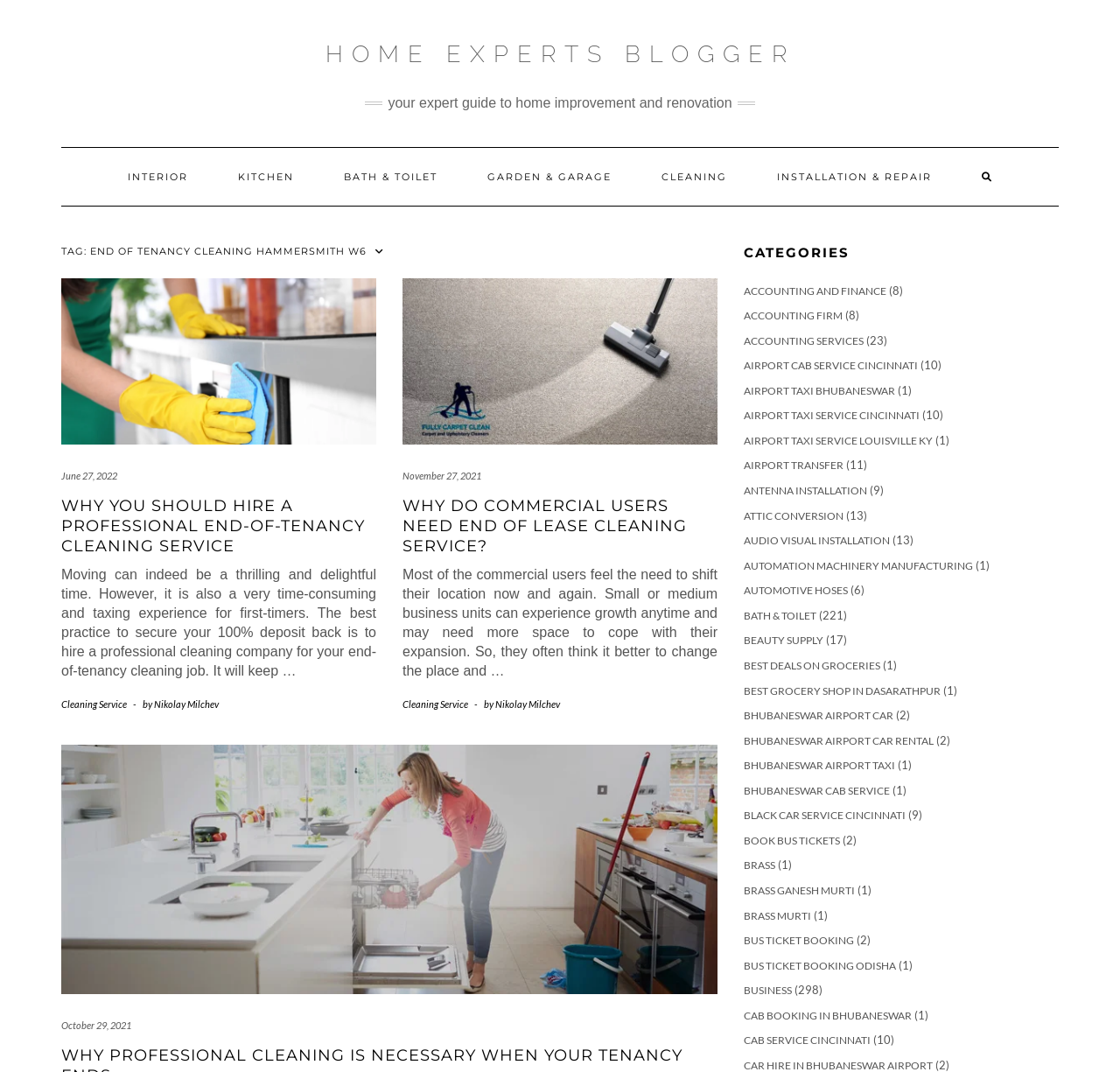Find the bounding box of the UI element described as: "2 years ago". The bounding box coordinates should be given as four float values between 0 and 1, i.e., [left, top, right, bottom].

None